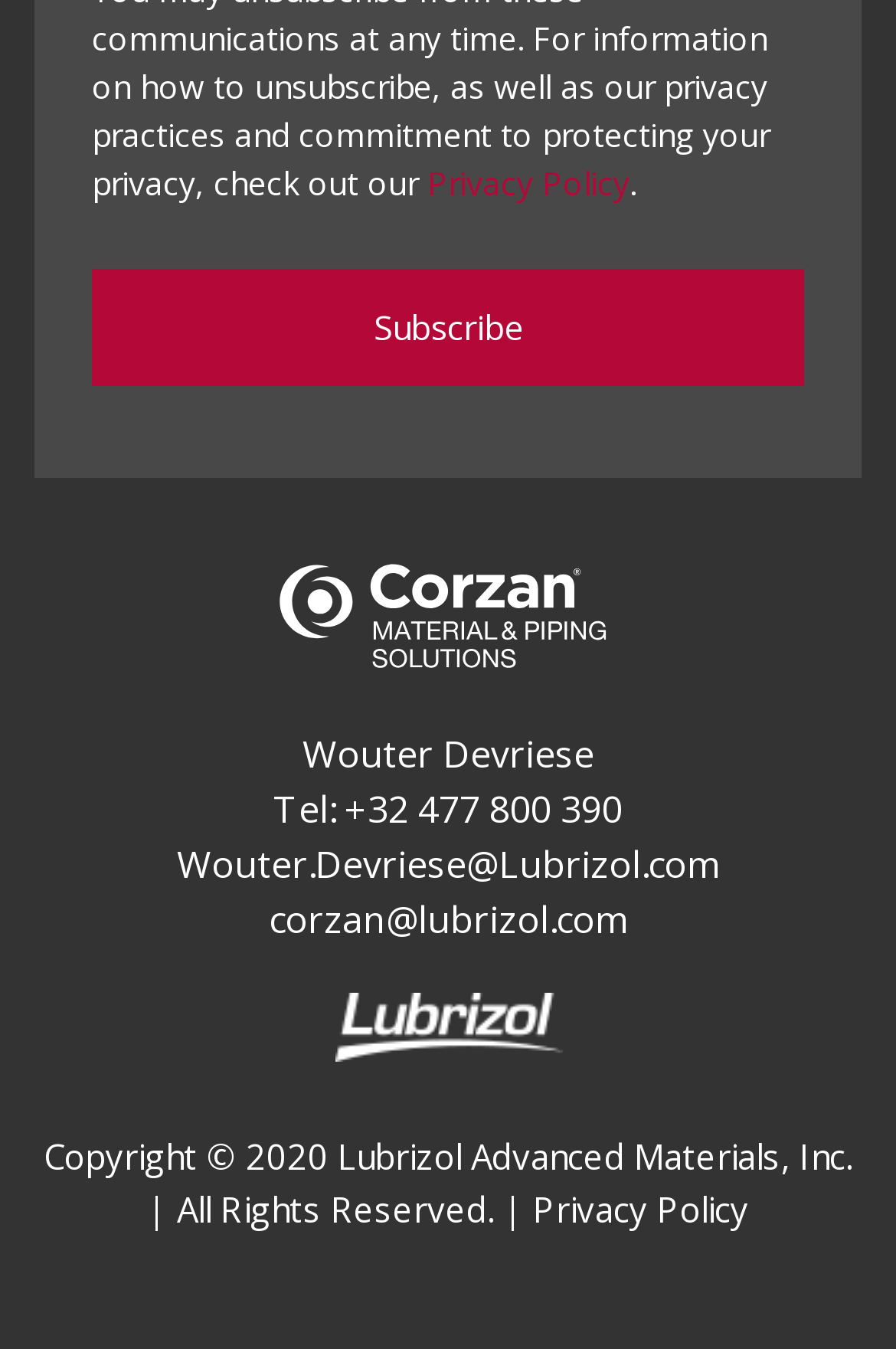Can you look at the image and give a comprehensive answer to the question:
What is the email address of Wouter Devriese?

The answer can be found by looking at the link element with the text 'Wouter.Devriese@Lubrizol.com', which suggests that this is the email address of Wouter Devriese.